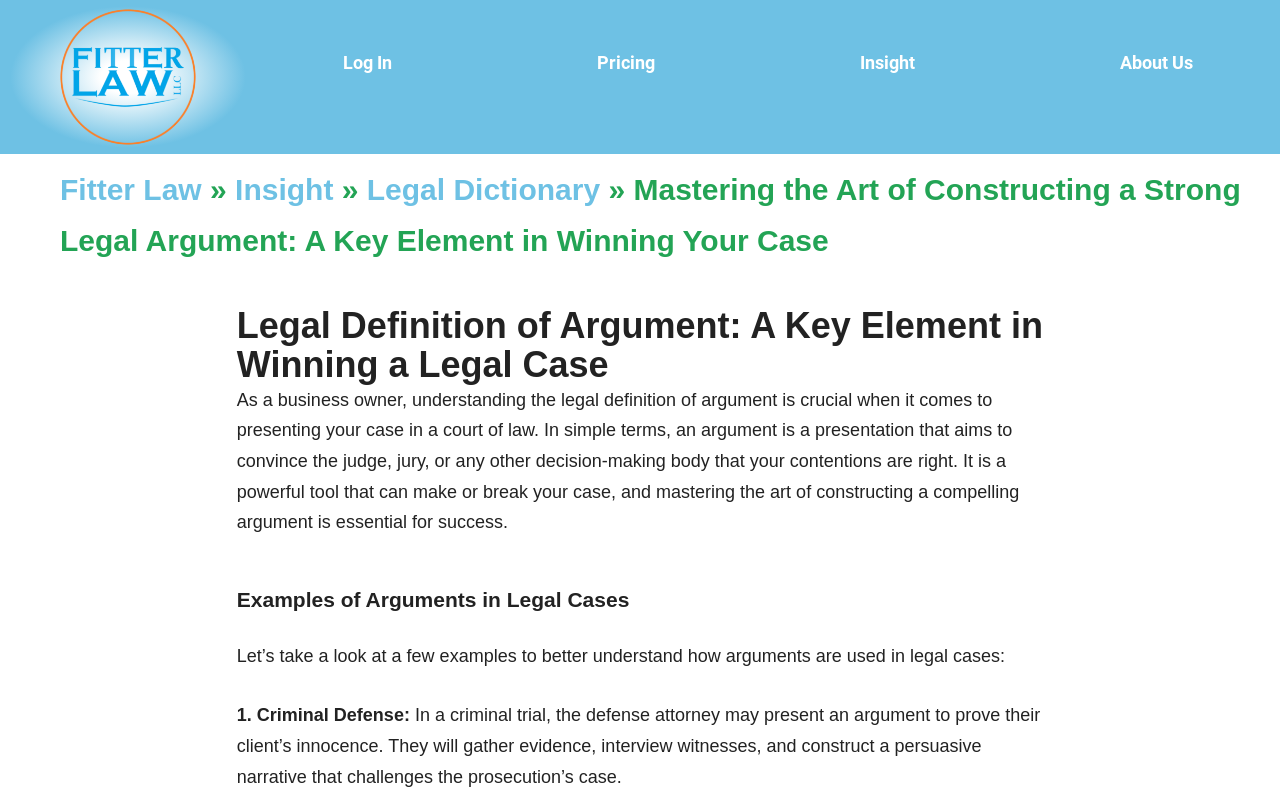Identify the bounding box of the UI element that matches this description: "Equipment".

None